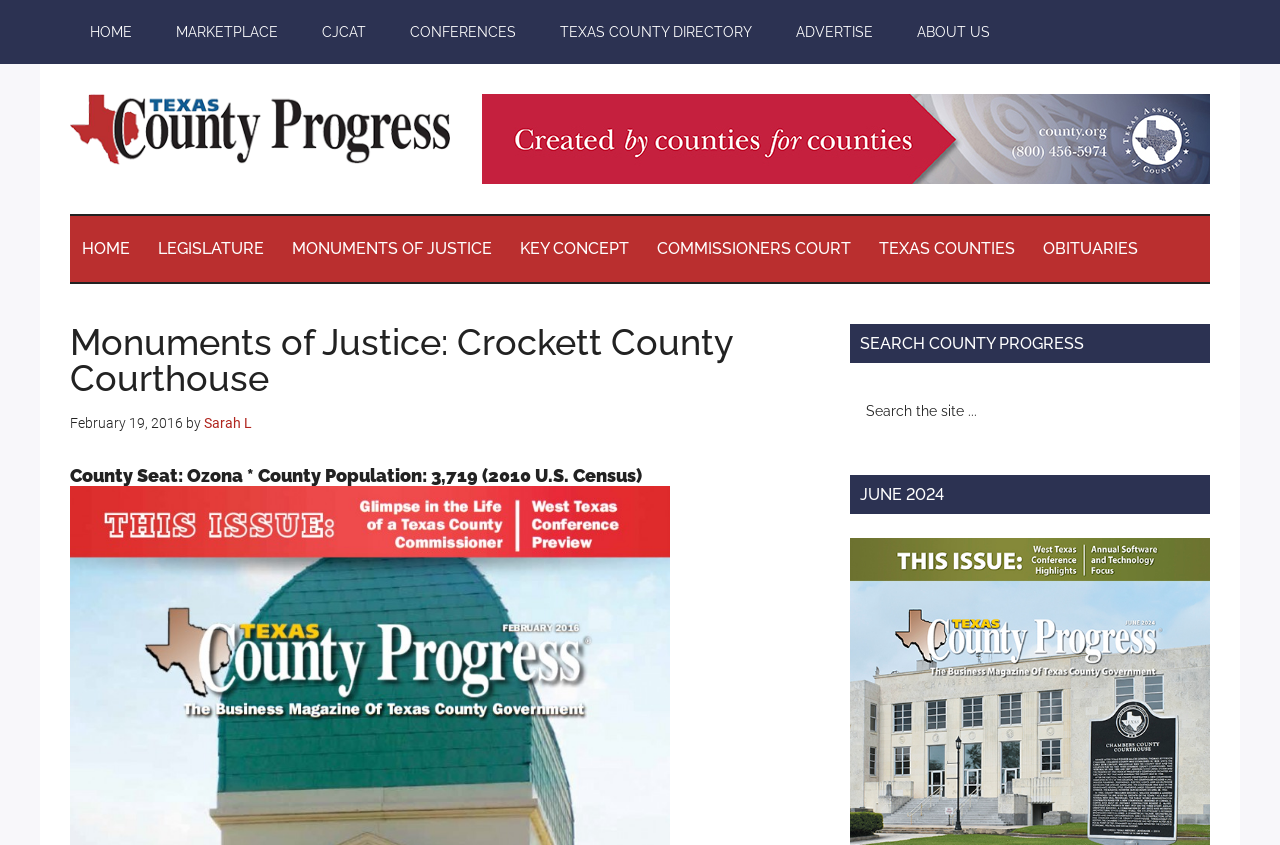What type of architecture is the Crockett County Courthouse?
Please interpret the details in the image and answer the question thoroughly.

The question can be answered by looking at the heading 'Monuments of Justice: Crockett County Courthouse' and its corresponding description, which mentions 'American Gothic architecture, planned'.